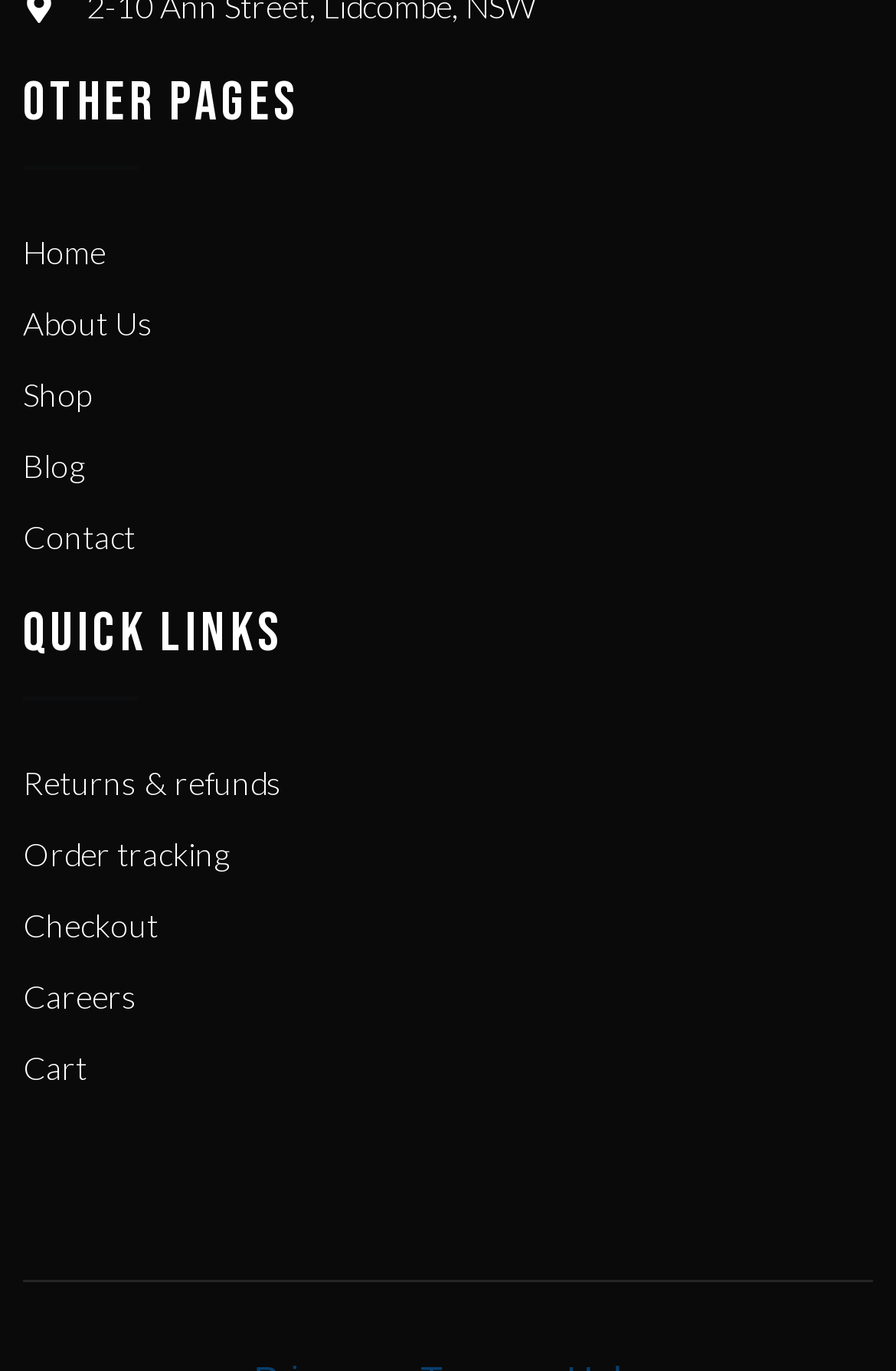Identify the bounding box coordinates for the element you need to click to achieve the following task: "browse shop". The coordinates must be four float values ranging from 0 to 1, formatted as [left, top, right, bottom].

[0.026, 0.271, 0.974, 0.306]